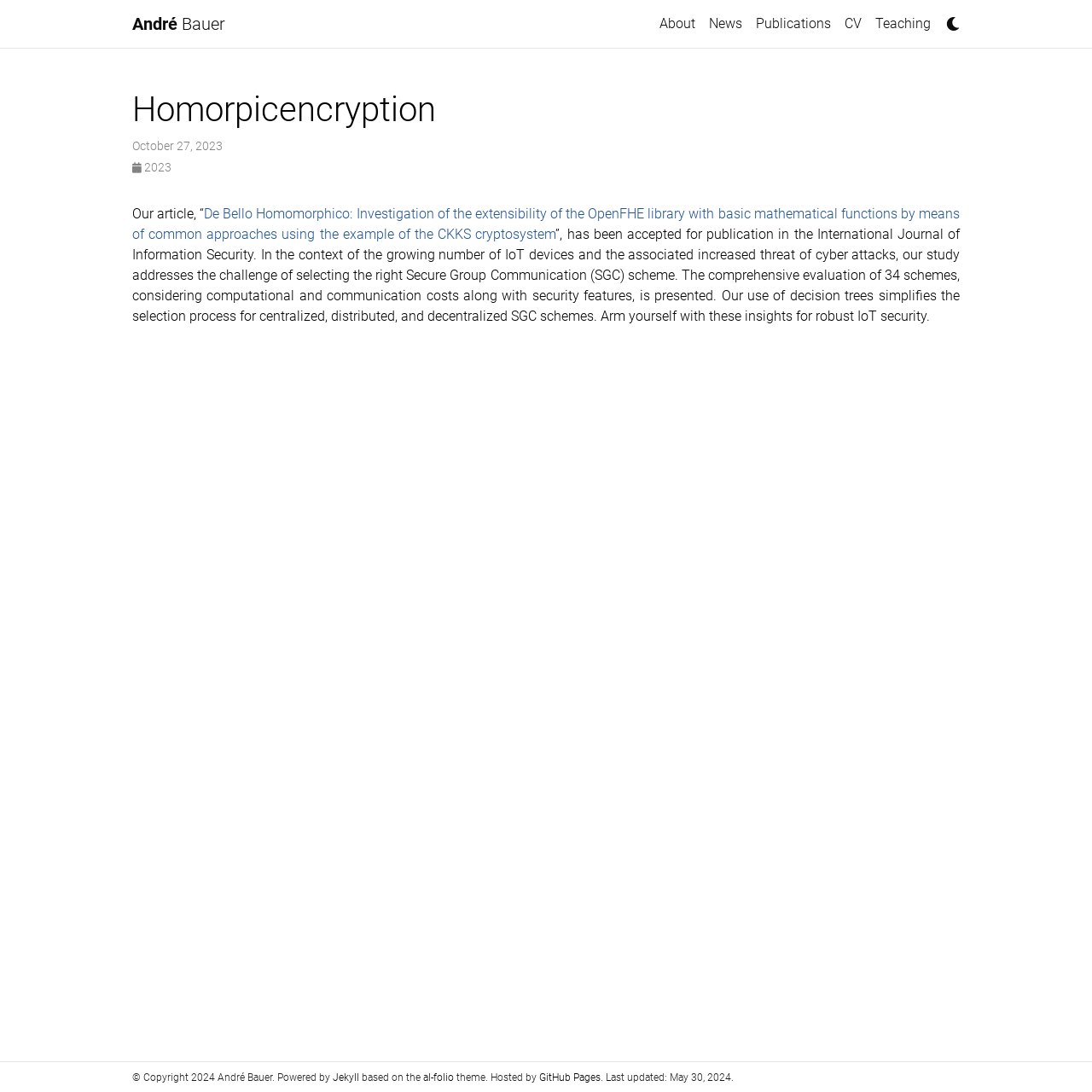Carefully examine the image and provide an in-depth answer to the question: What is the title of the article?

The title of the article can be found in the link 'De Bello Homomorphico: Investigation of the extensibility of the OpenFHE library with basic mathematical functions by means of common approaches using the example of the CKKS cryptosystem' within the article section of the webpage.